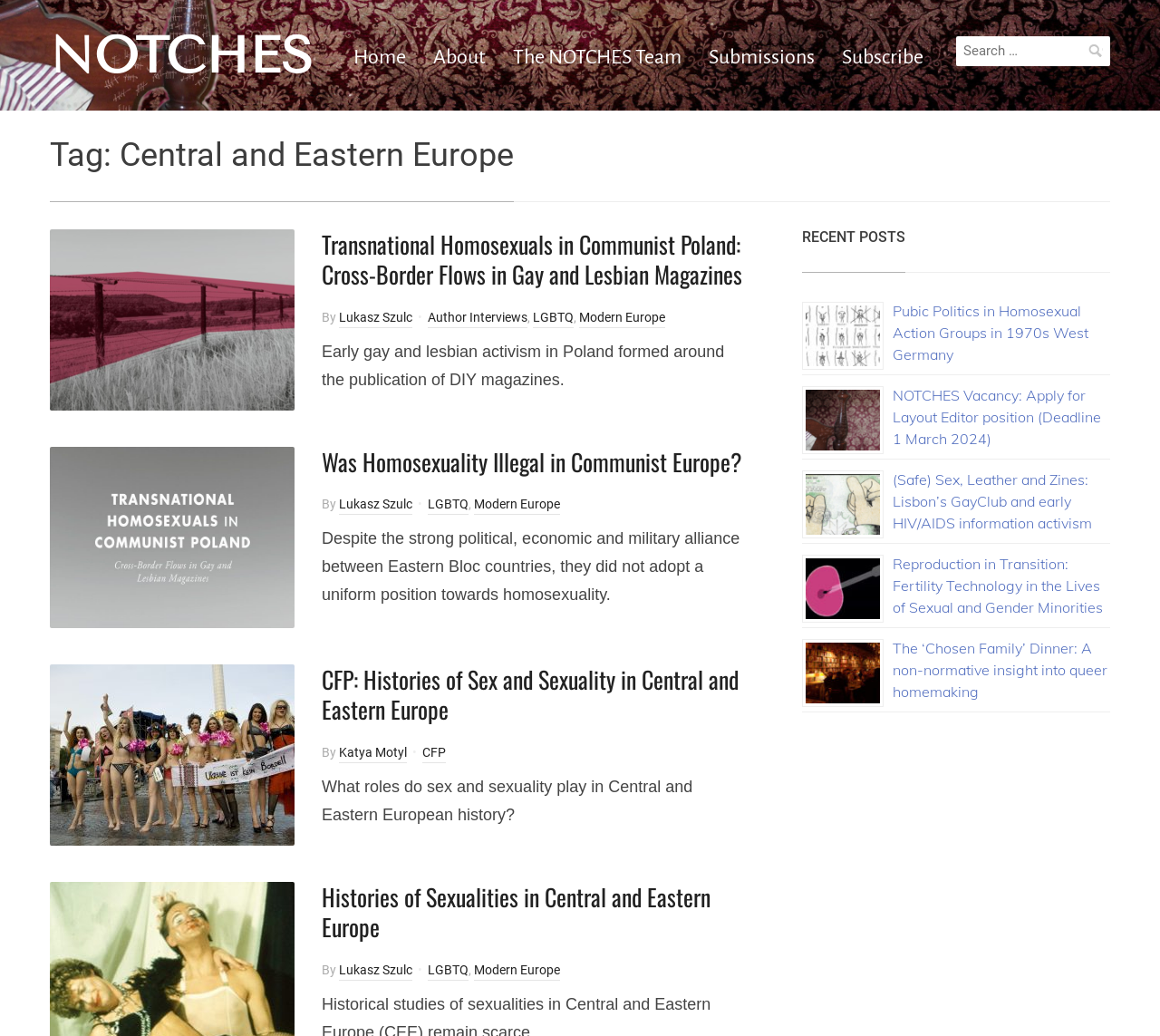What is the topic of the first article?
Identify the answer in the screenshot and reply with a single word or phrase.

Transnational Homosexuals in Communist Poland